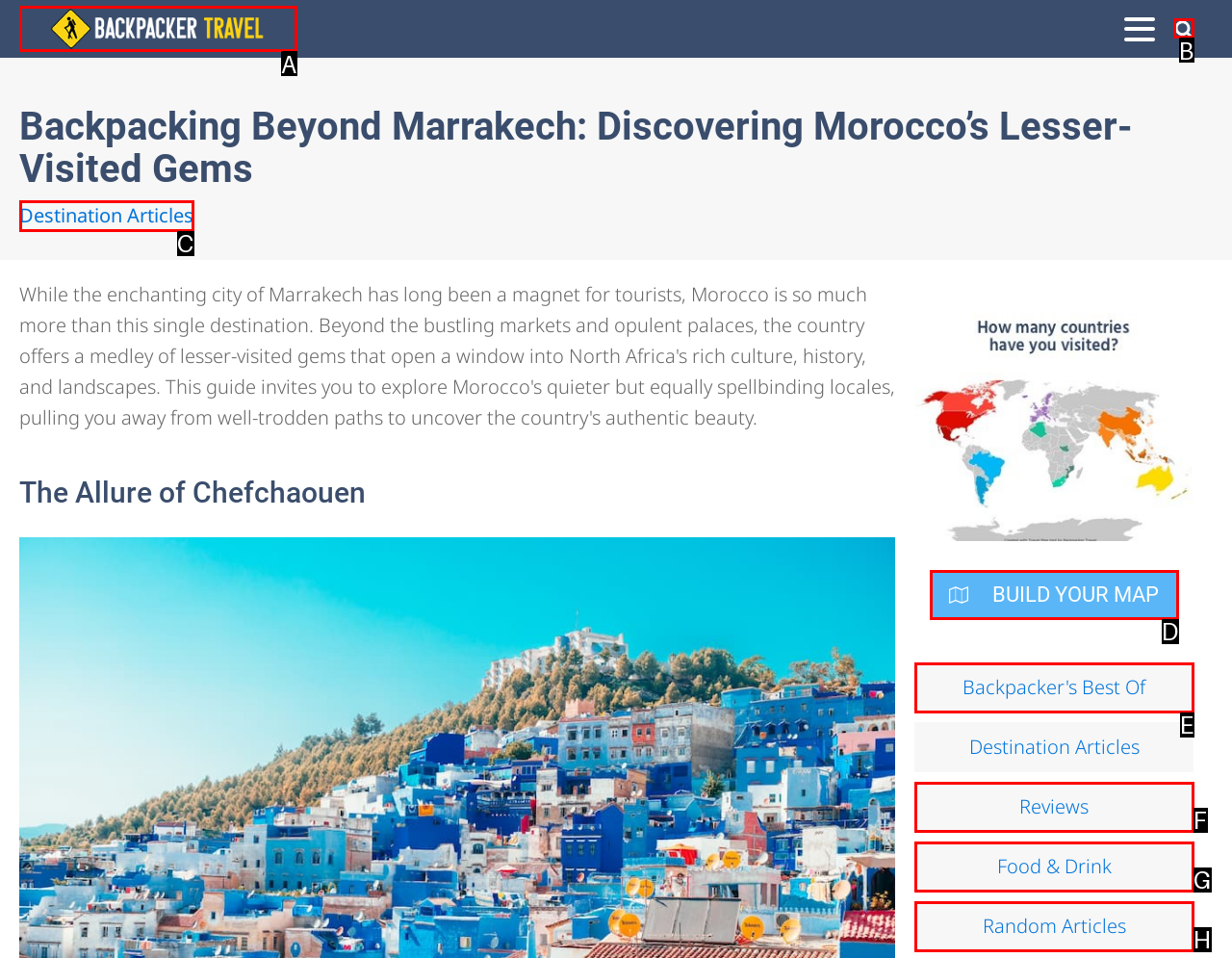For the task: search, tell me the letter of the option you should click. Answer with the letter alone.

B